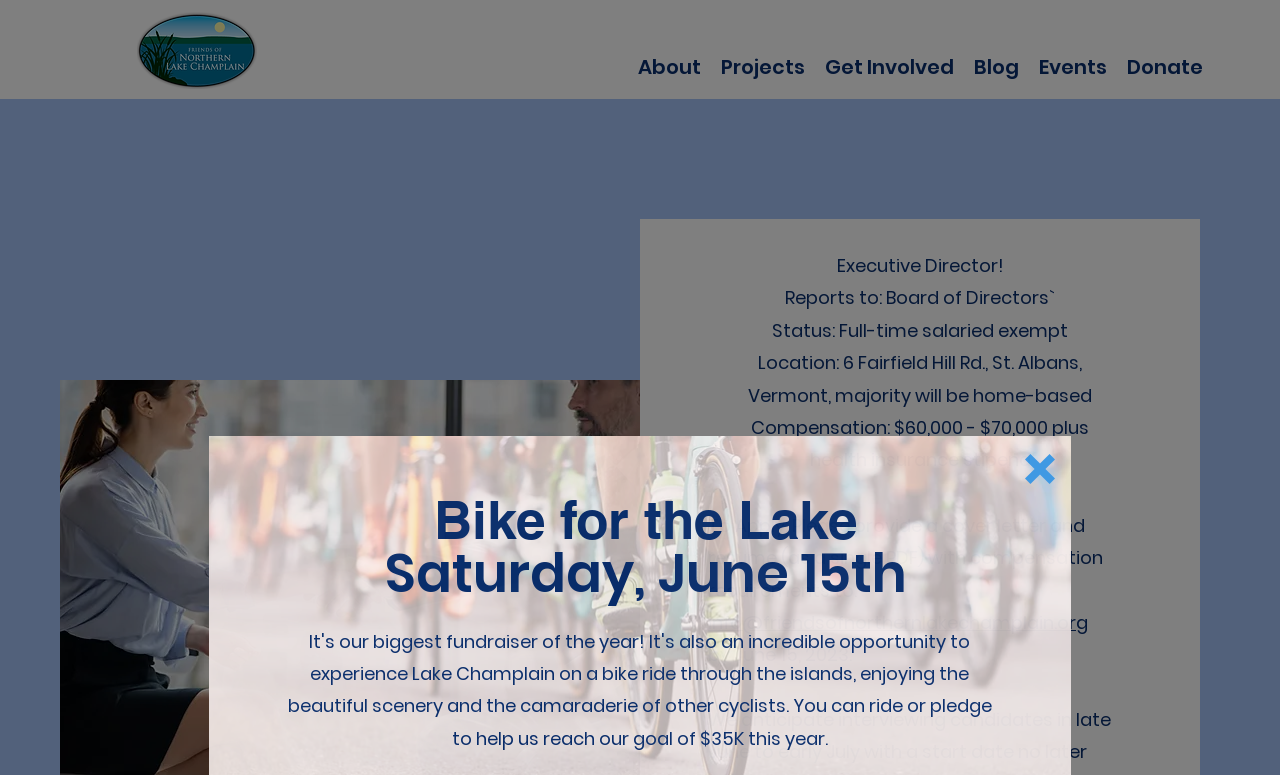With reference to the image, please provide a detailed answer to the following question: Where is the job location?

The job location is specified in the StaticText element with the text 'Location: 6 Fairfield Hill Rd., St. Albans, Vermont, majority will be home-based' at coordinates [0.584, 0.452, 0.853, 0.526].